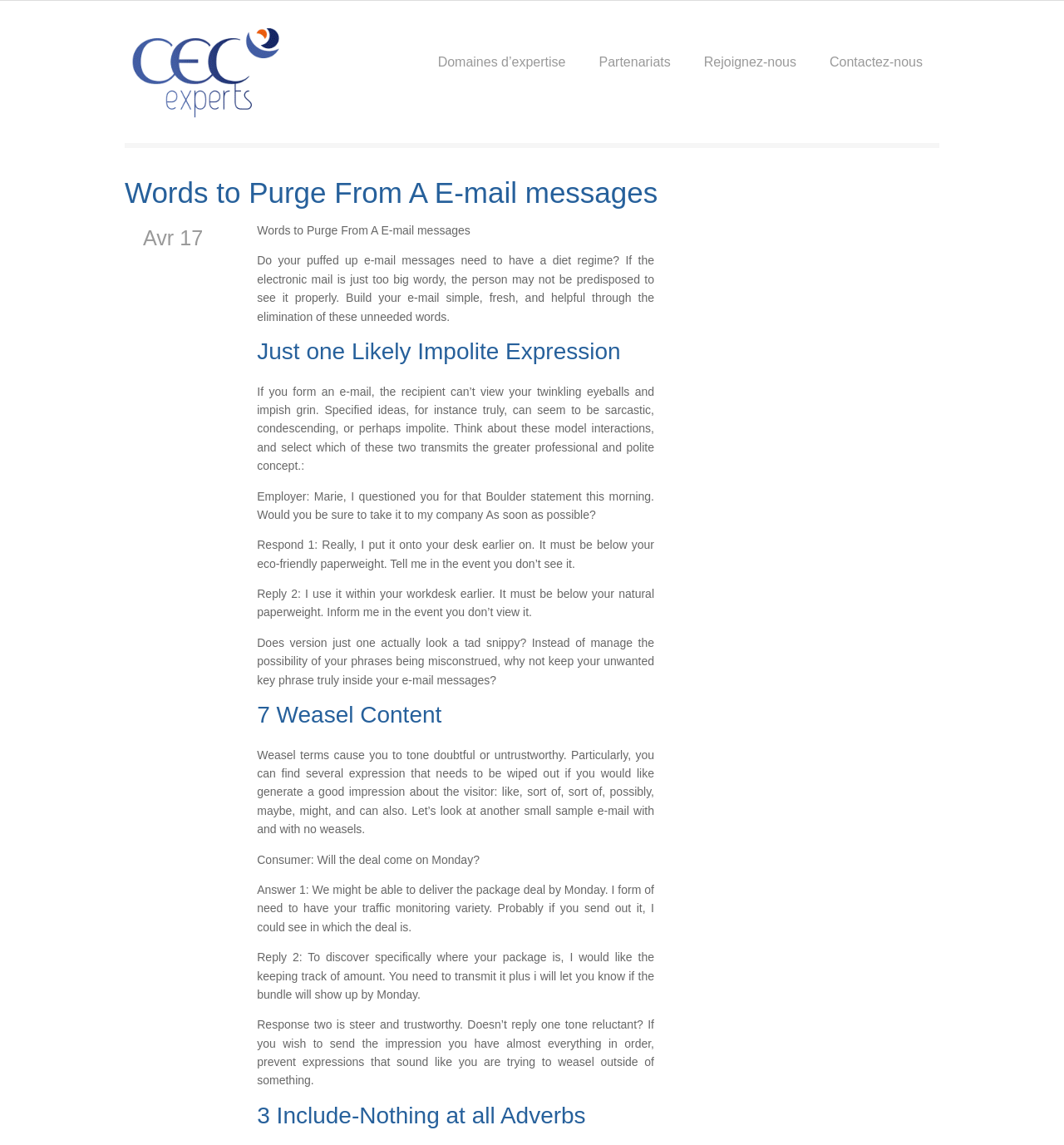Predict the bounding box of the UI element based on this description: "alt="CEC Experts"".

[0.117, 0.016, 0.305, 0.125]